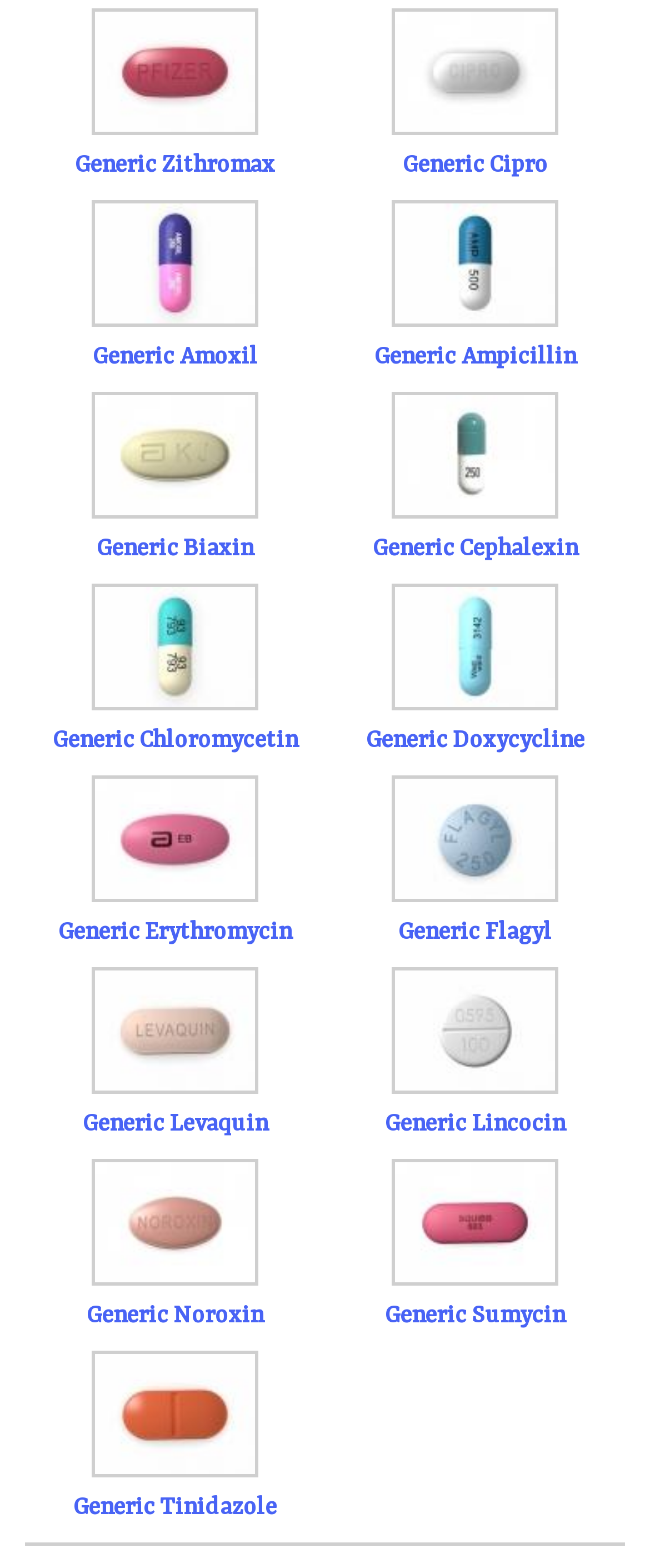What is the name of the antibiotic with the image described by 'gallery-1-272'?
Answer the question with a single word or phrase, referring to the image.

Generic Levaquin